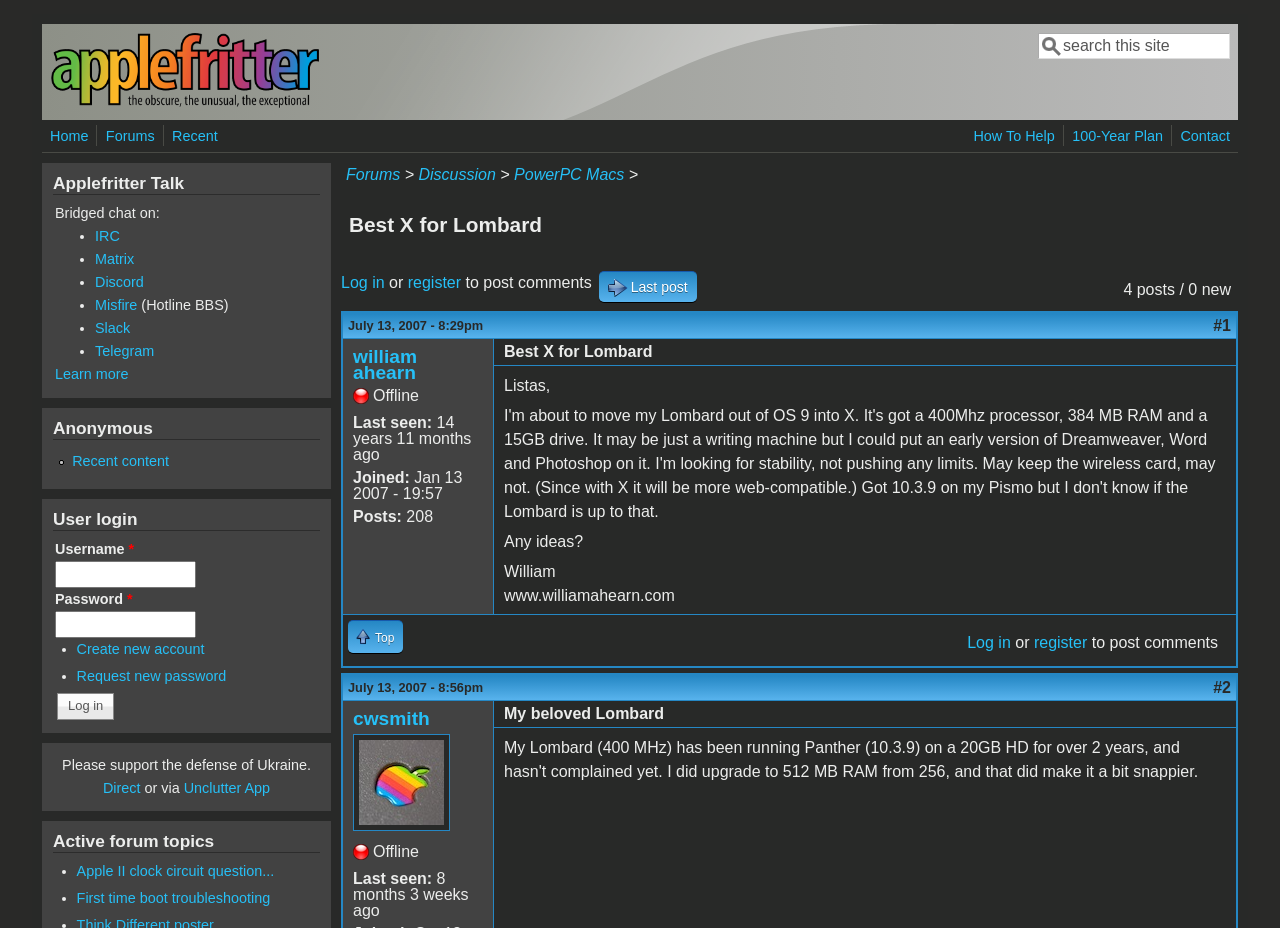What is the name of the website? Observe the screenshot and provide a one-word or short phrase answer.

Applefritter